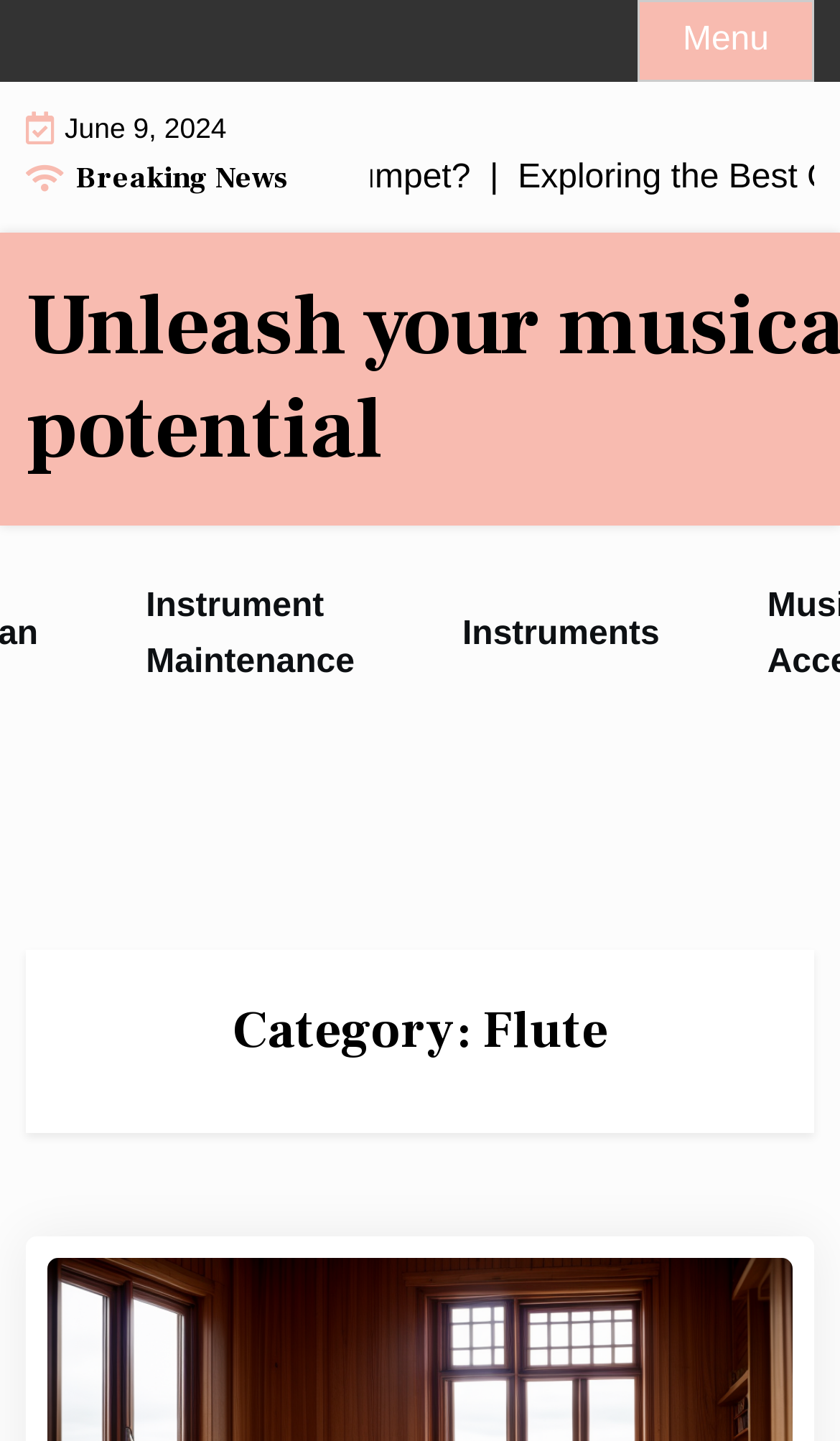Is the menu button expanded?
Give a single word or phrase answer based on the content of the image.

No